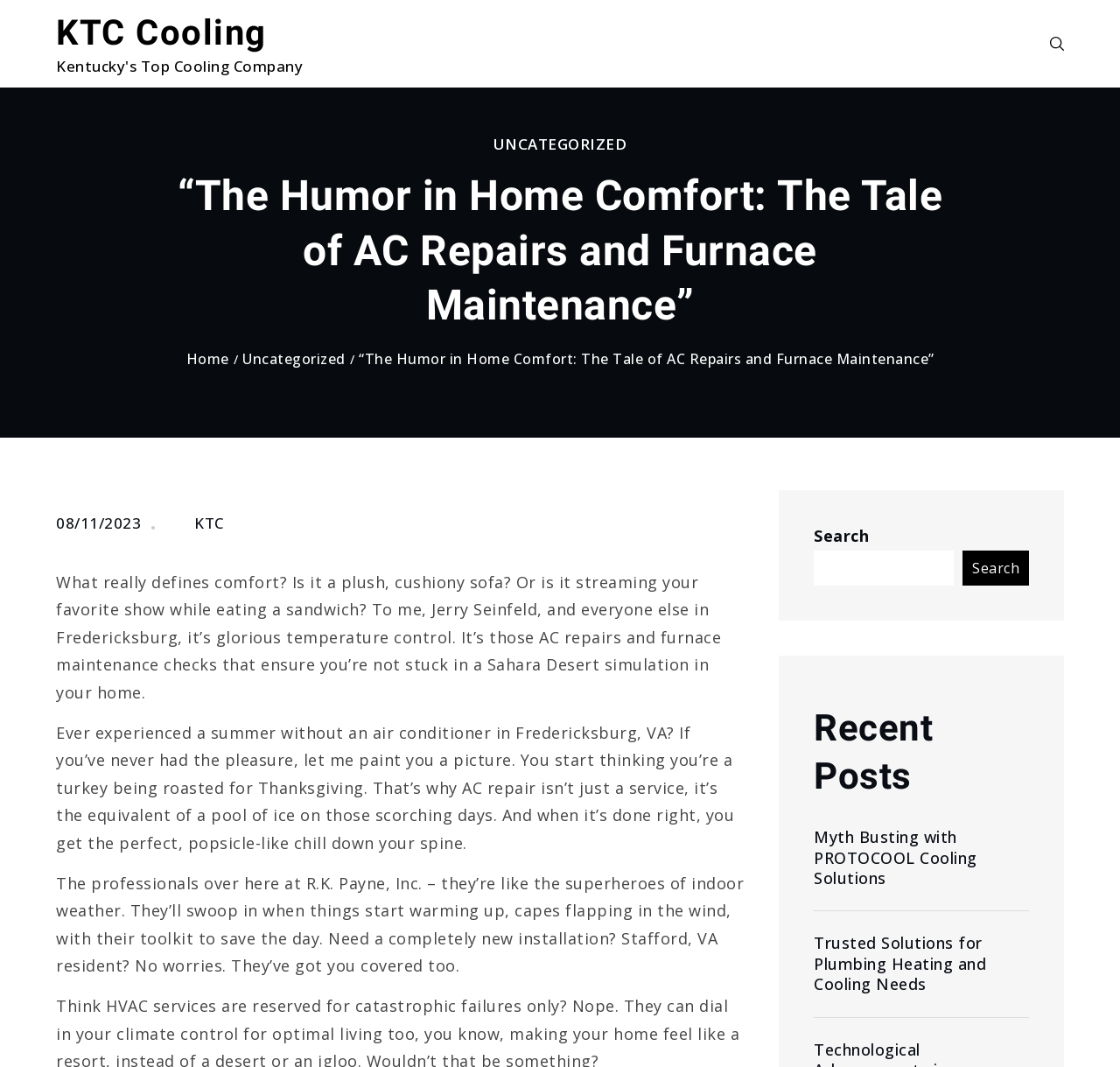Identify the bounding box coordinates for the element you need to click to achieve the following task: "Go to the home page". The coordinates must be four float values ranging from 0 to 1, formatted as [left, top, right, bottom].

[0.166, 0.327, 0.204, 0.345]